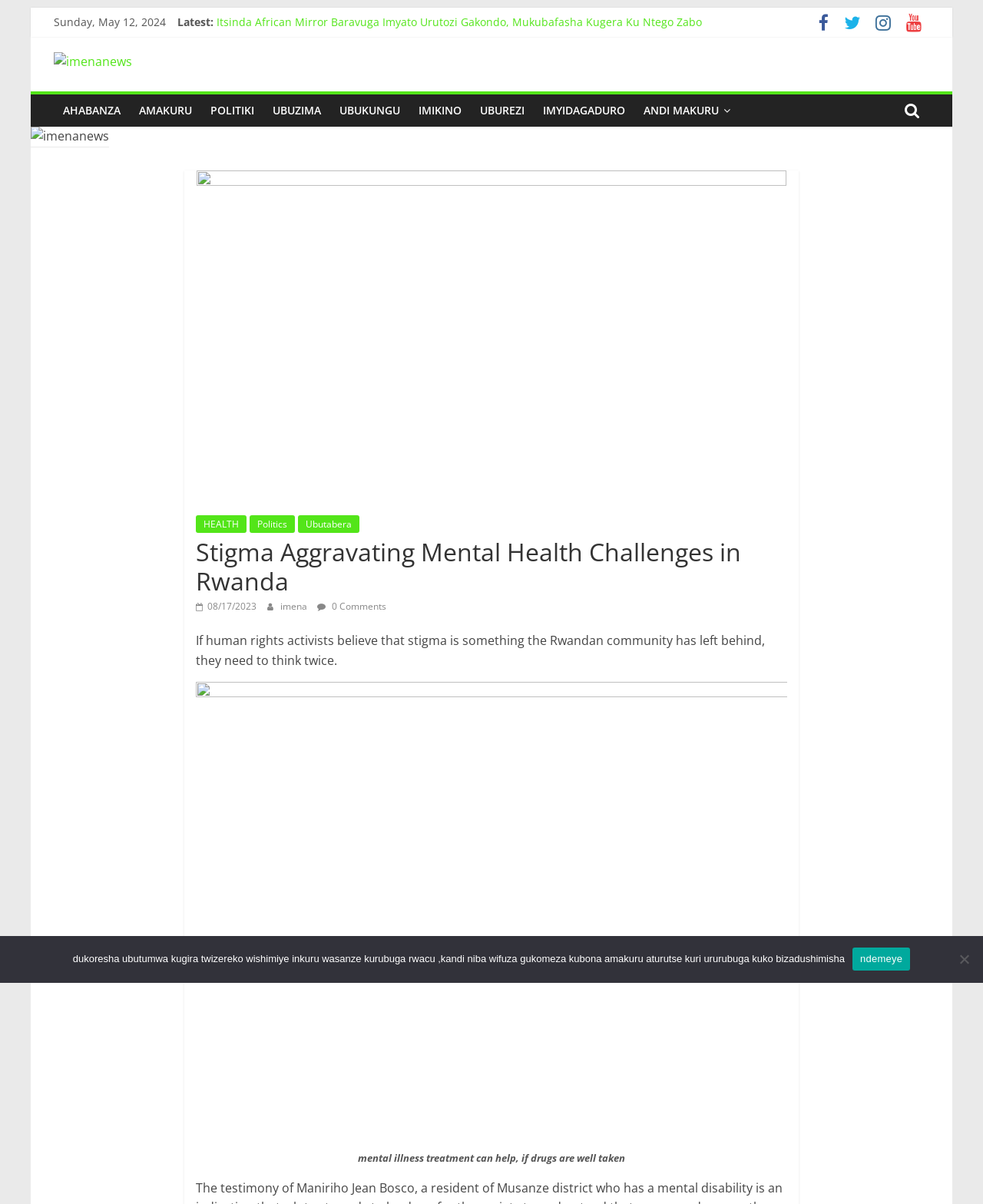Based on the image, provide a detailed and complete answer to the question: 
What is the date of the latest news?

I found the date of the latest news by looking at the top section of the webpage, where it says 'Sunday, May 12, 2024' in a static text element.